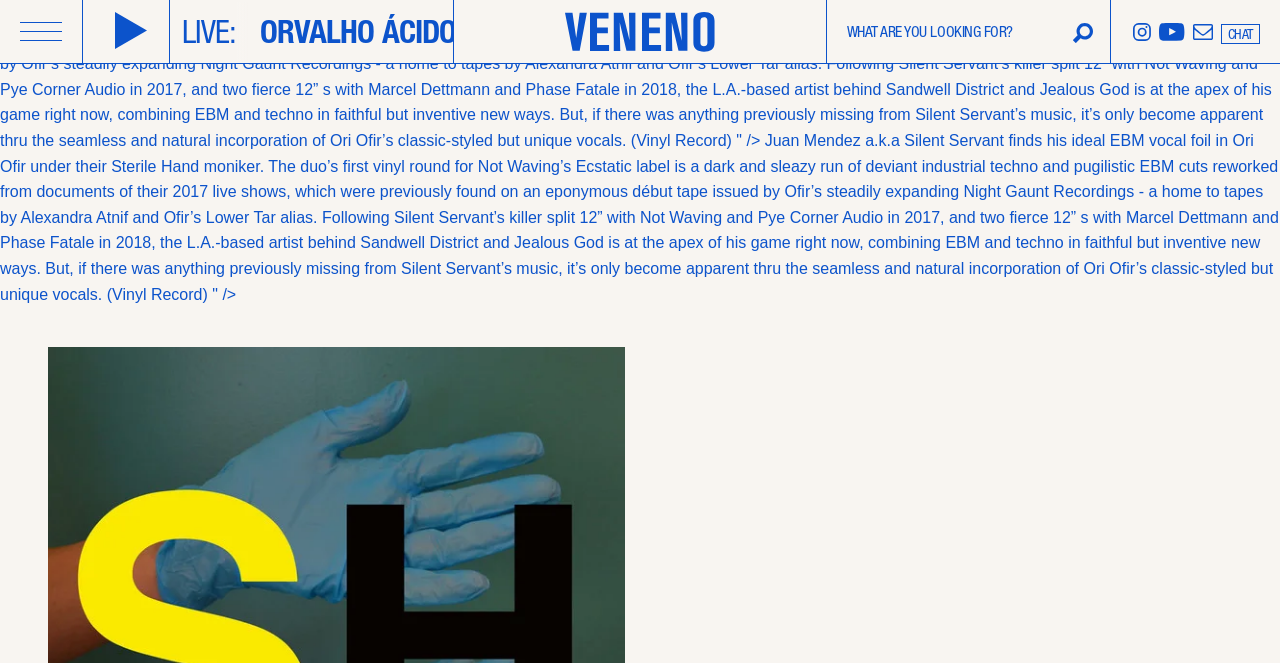Identify the bounding box for the given UI element using the description provided. Coordinates should be in the format (top-left x, top-left y, bottom-right x, bottom-right y) and must be between 0 and 1. Here is the description: parent_node: CHAT

[0.932, 0.028, 0.947, 0.067]